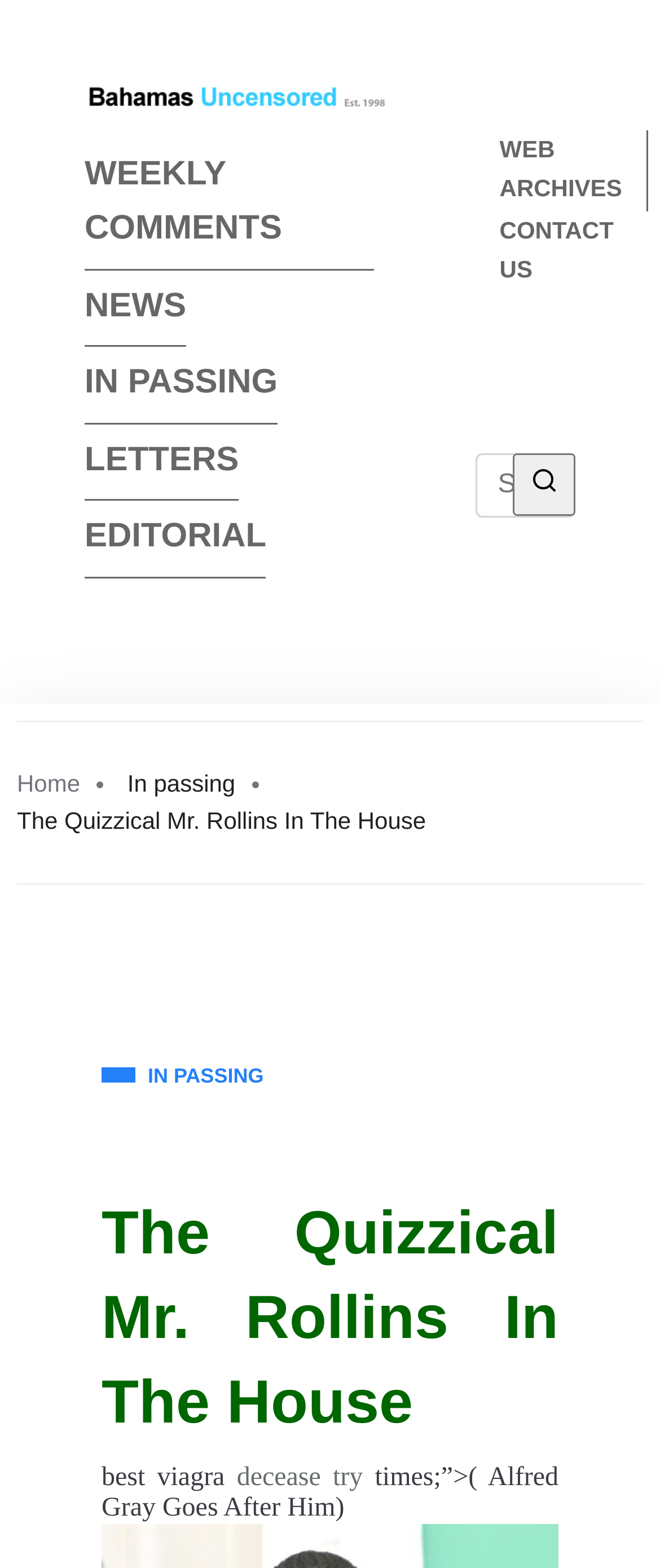Respond to the question below with a single word or phrase:
How many social media links are available?

2